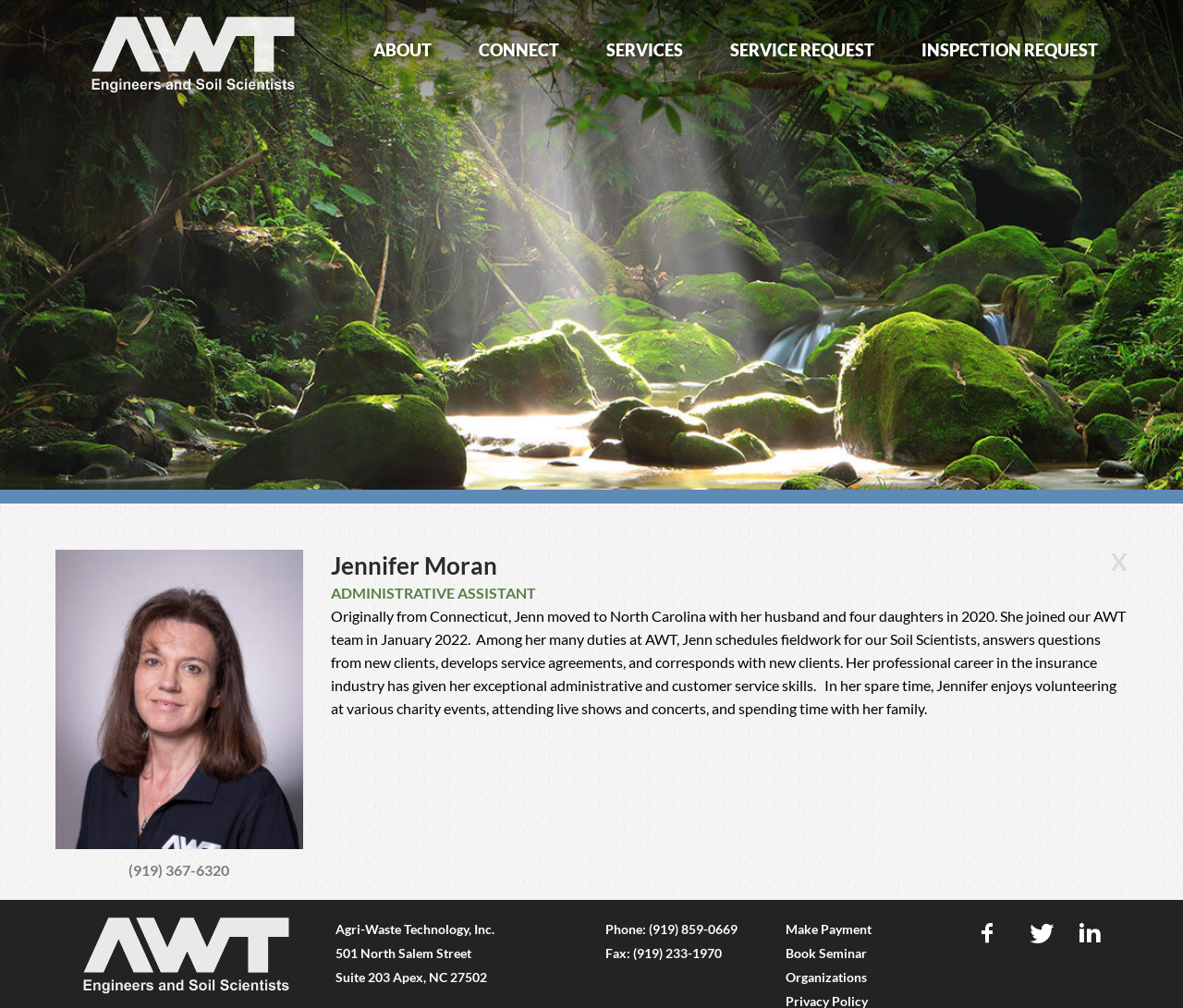Can you determine the bounding box coordinates of the area that needs to be clicked to fulfill the following instruction: "Click the CONNECT link"?

[0.405, 0.039, 0.473, 0.06]